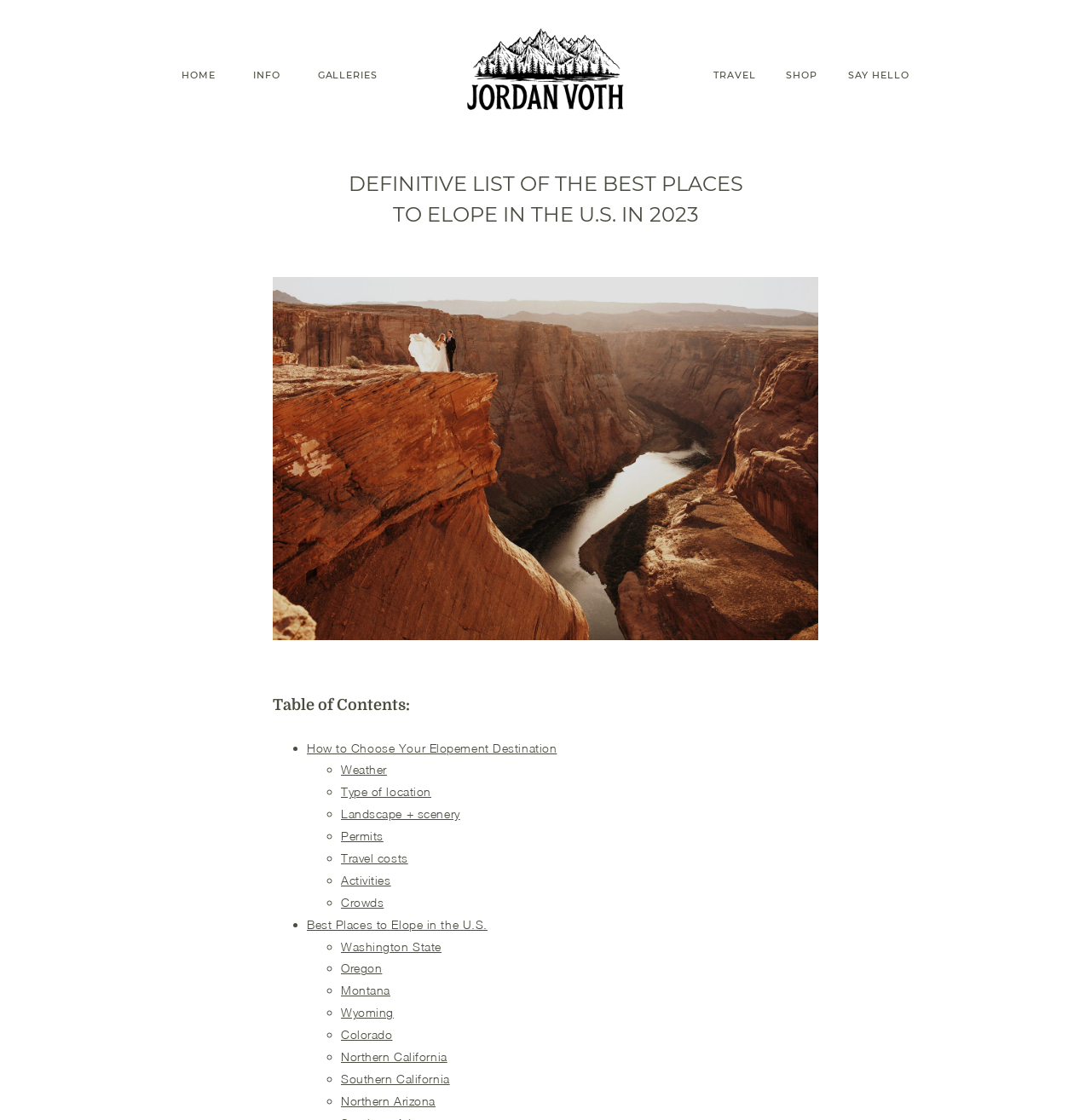Specify the bounding box coordinates of the area to click in order to follow the given instruction: "Search for something."

None